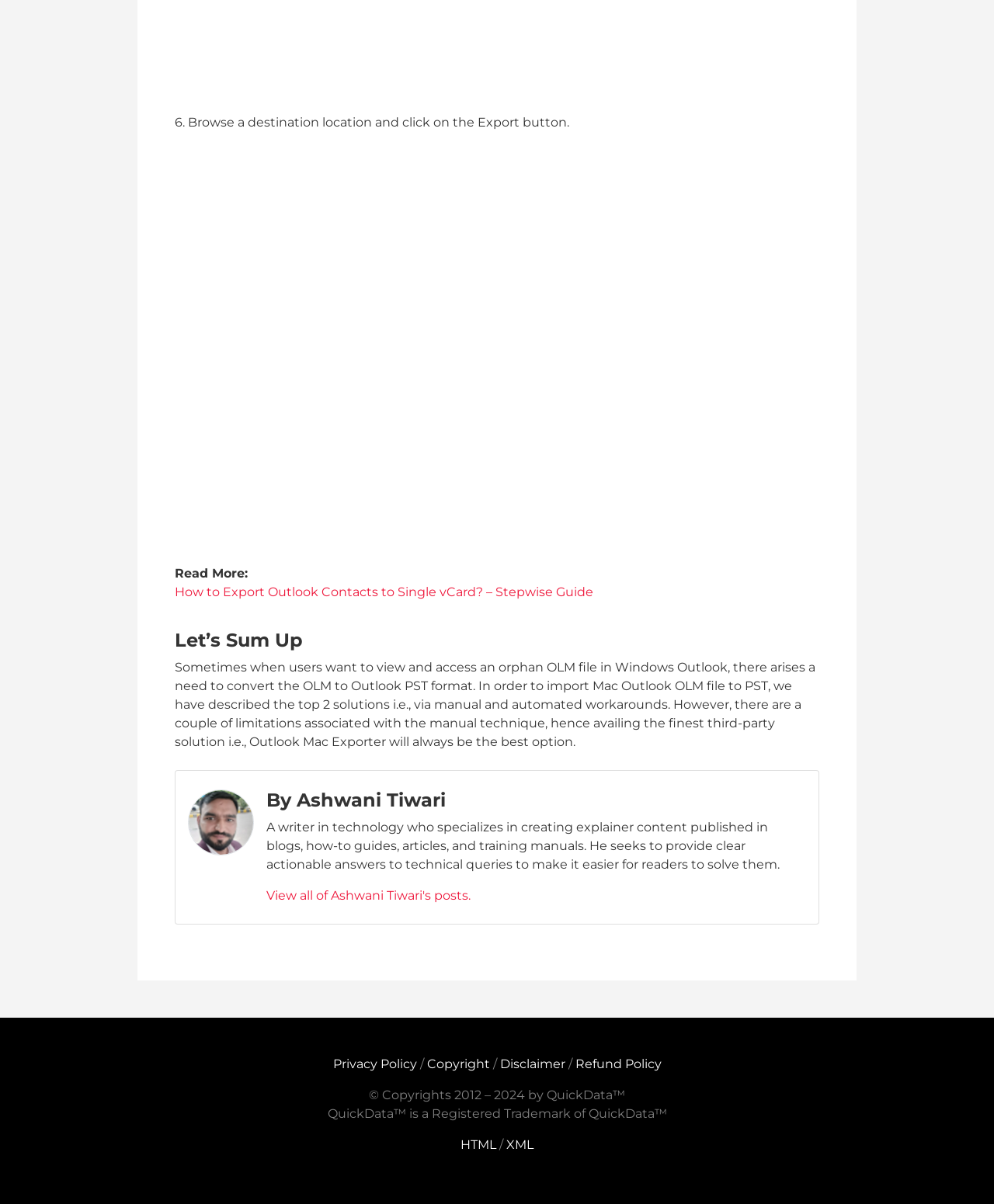Bounding box coordinates should be in the format (top-left x, top-left y, bottom-right x, bottom-right y) and all values should be floating point numbers between 0 and 1. Determine the bounding box coordinate for the UI element described as: Disclaimer

[0.503, 0.877, 0.568, 0.889]